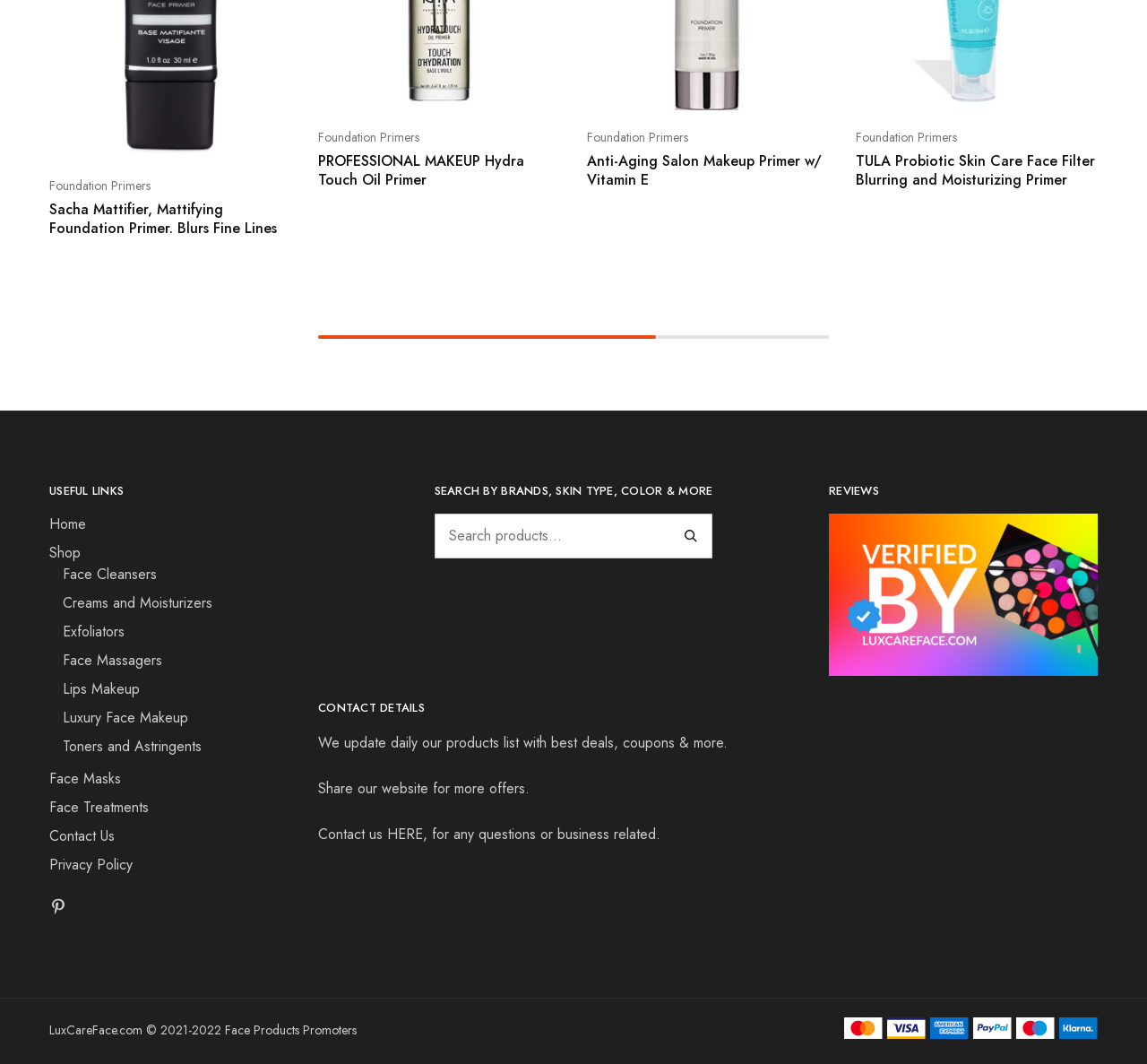Examine the image carefully and respond to the question with a detailed answer: 
What is the copyright information of the webpage?

The copyright information is located at the bottom of the webpage and states 'LuxCareFace.com 2021-2022 Face Products Promoters'. This indicates that the webpage is owned by LuxCareFace.com and the copyright is valid from 2021 to 2022.